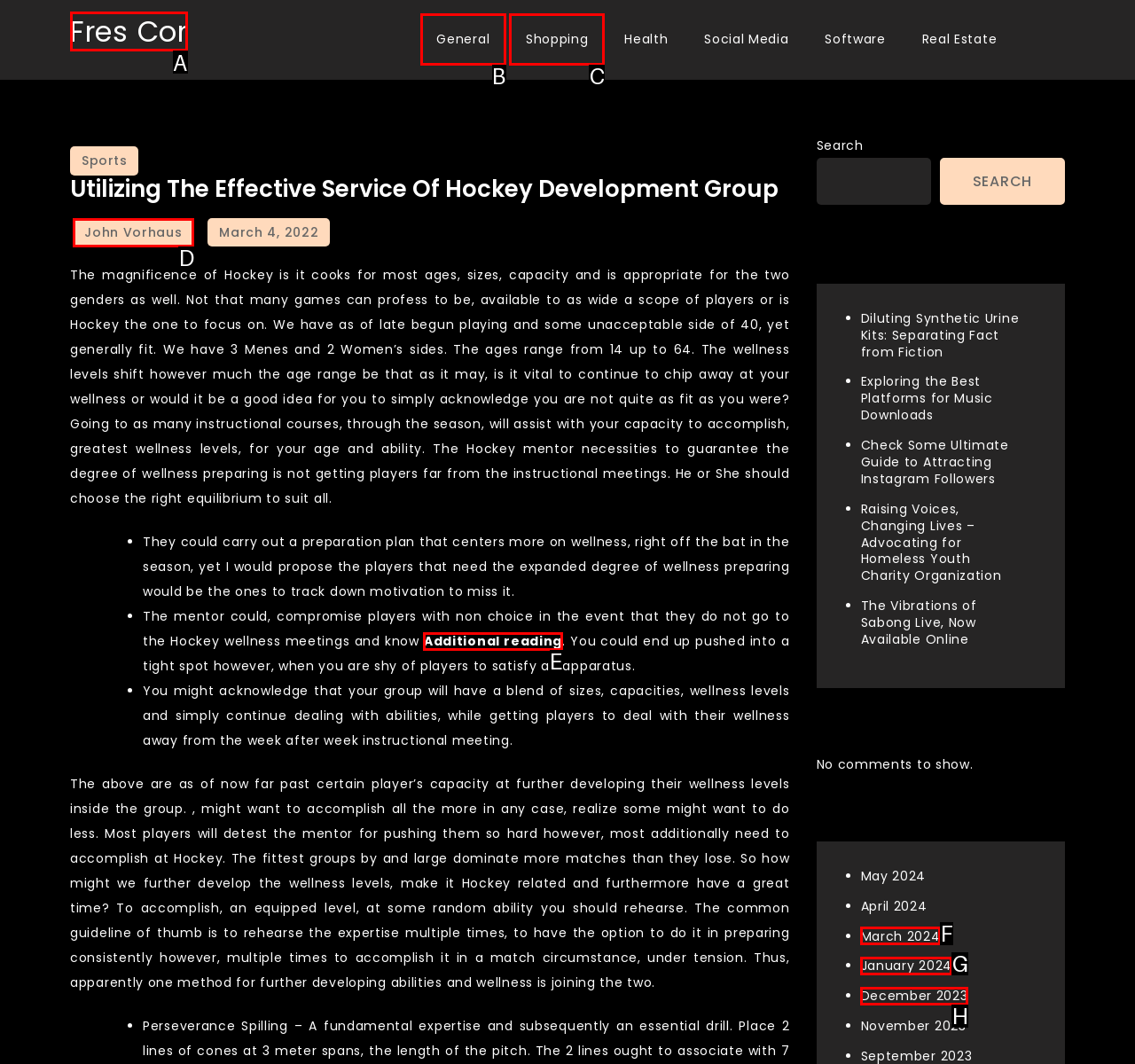Which lettered option should I select to achieve the task: Click on the 'Fres Cor' link according to the highlighted elements in the screenshot?

A